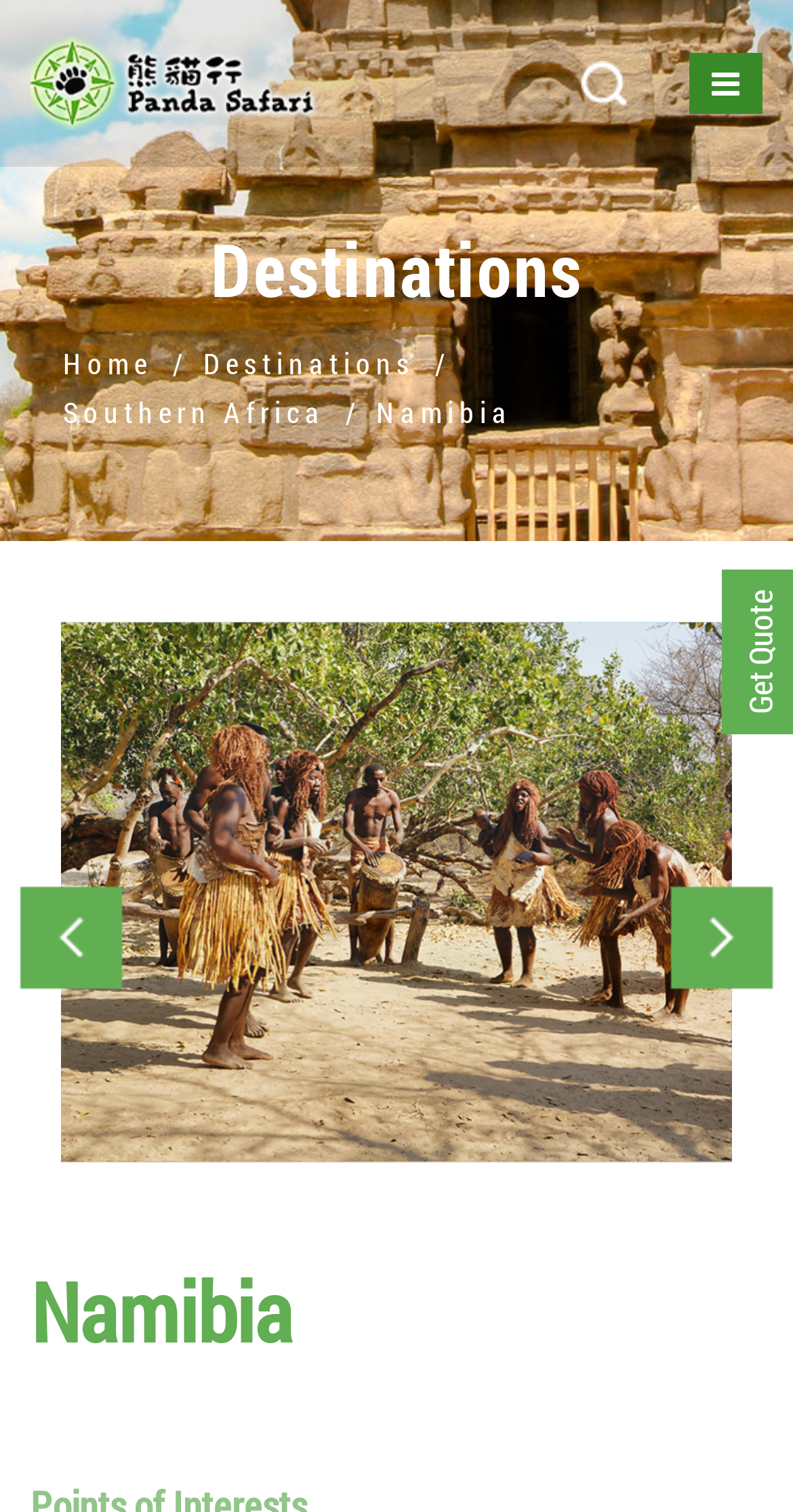Respond concisely with one word or phrase to the following query:
What is the main category of destinations?

Southern Africa